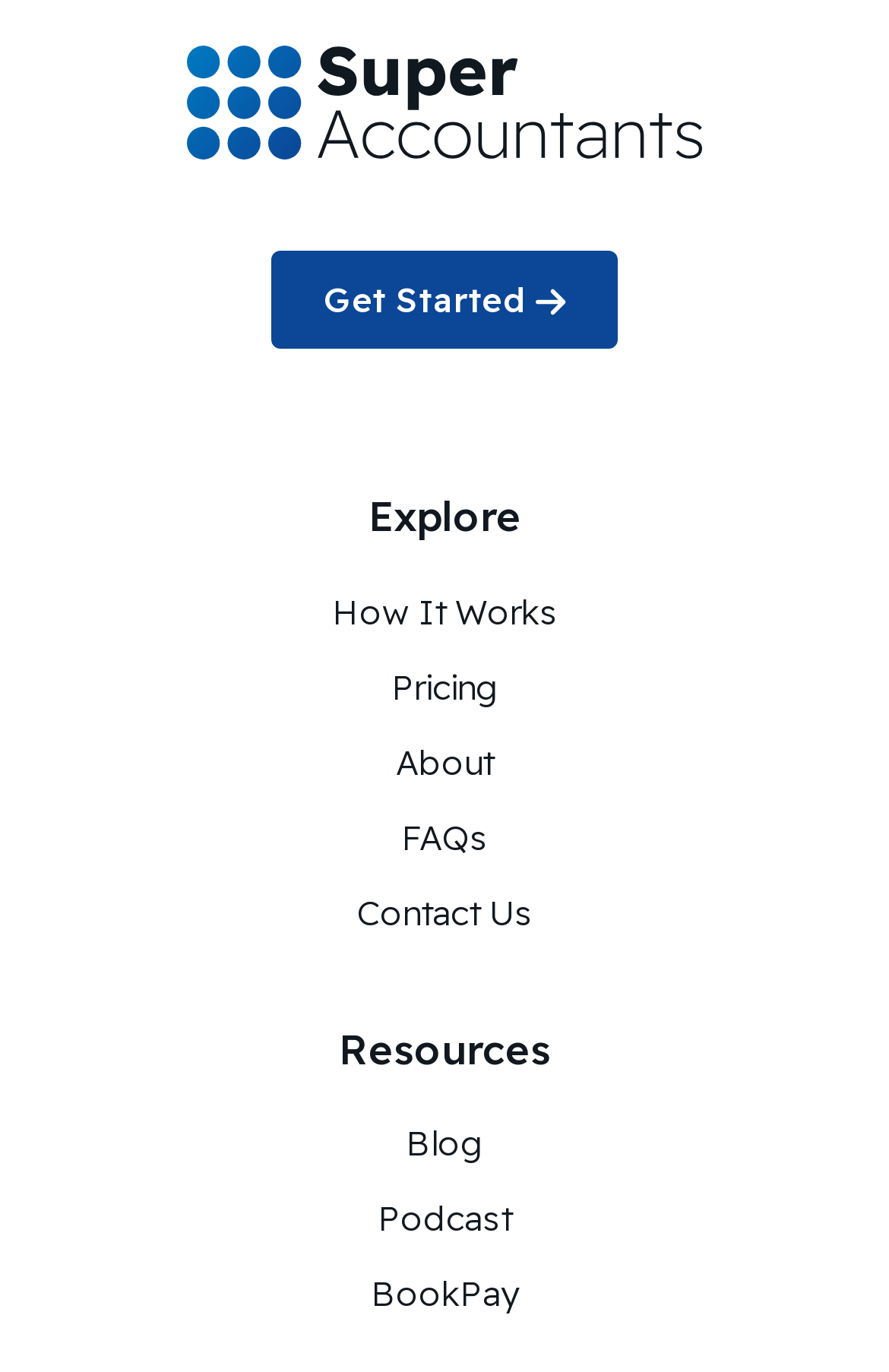Specify the bounding box coordinates of the area that needs to be clicked to achieve the following instruction: "click on SuperAccountants".

[0.064, 0.033, 0.936, 0.116]